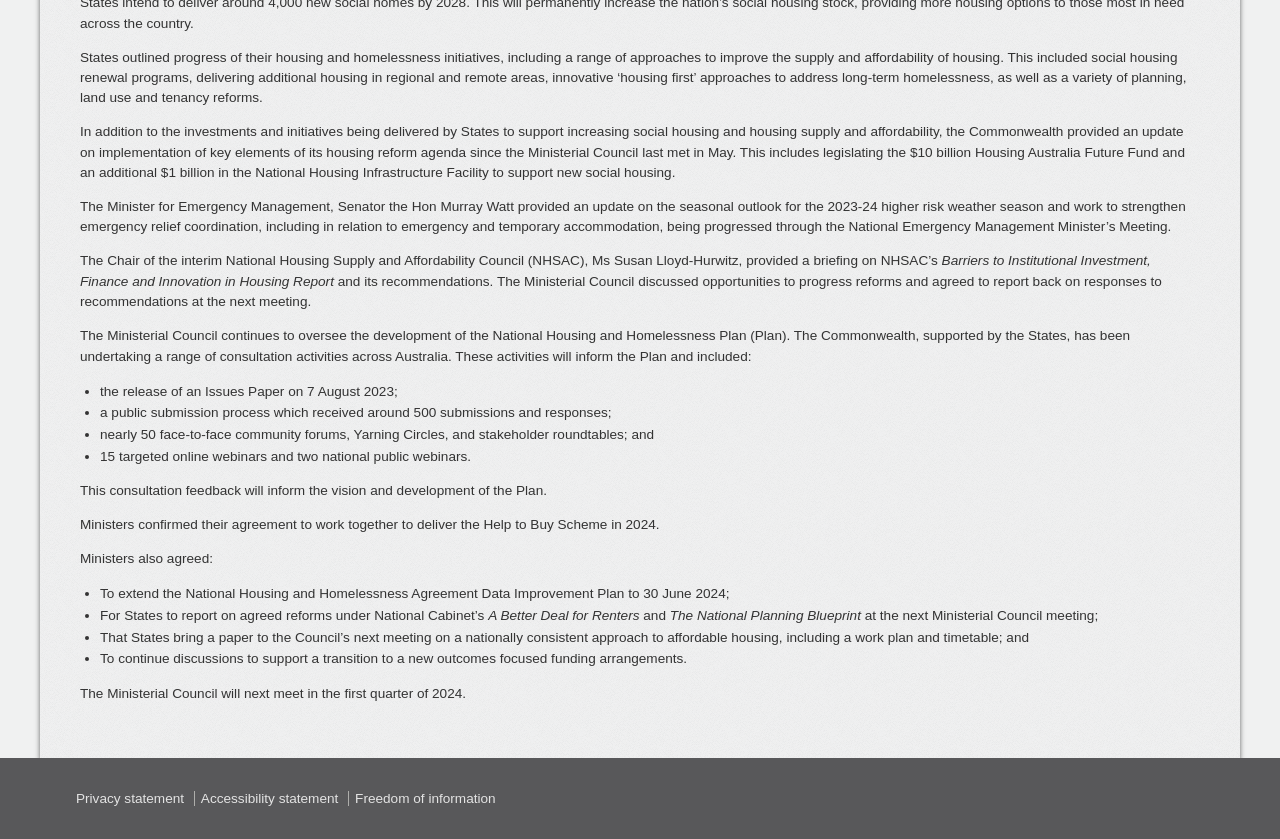Find the bounding box of the UI element described as: "Freedom of information". The bounding box coordinates should be given as four float values between 0 and 1, i.e., [left, top, right, bottom].

[0.273, 0.942, 0.392, 0.96]